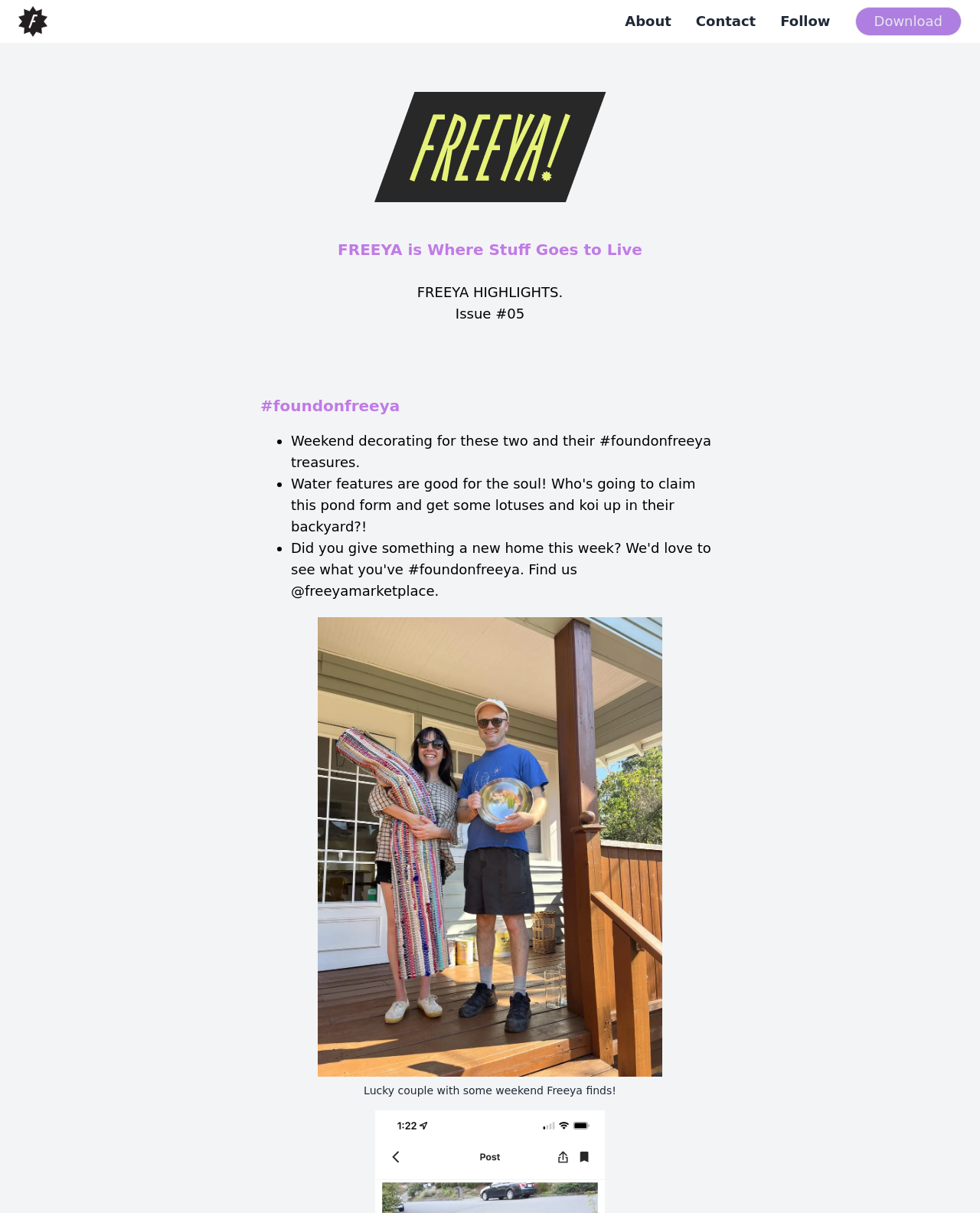Answer the question below in one word or phrase:
What is the content of the image at the bottom?

Lucky couple with Freeya finds